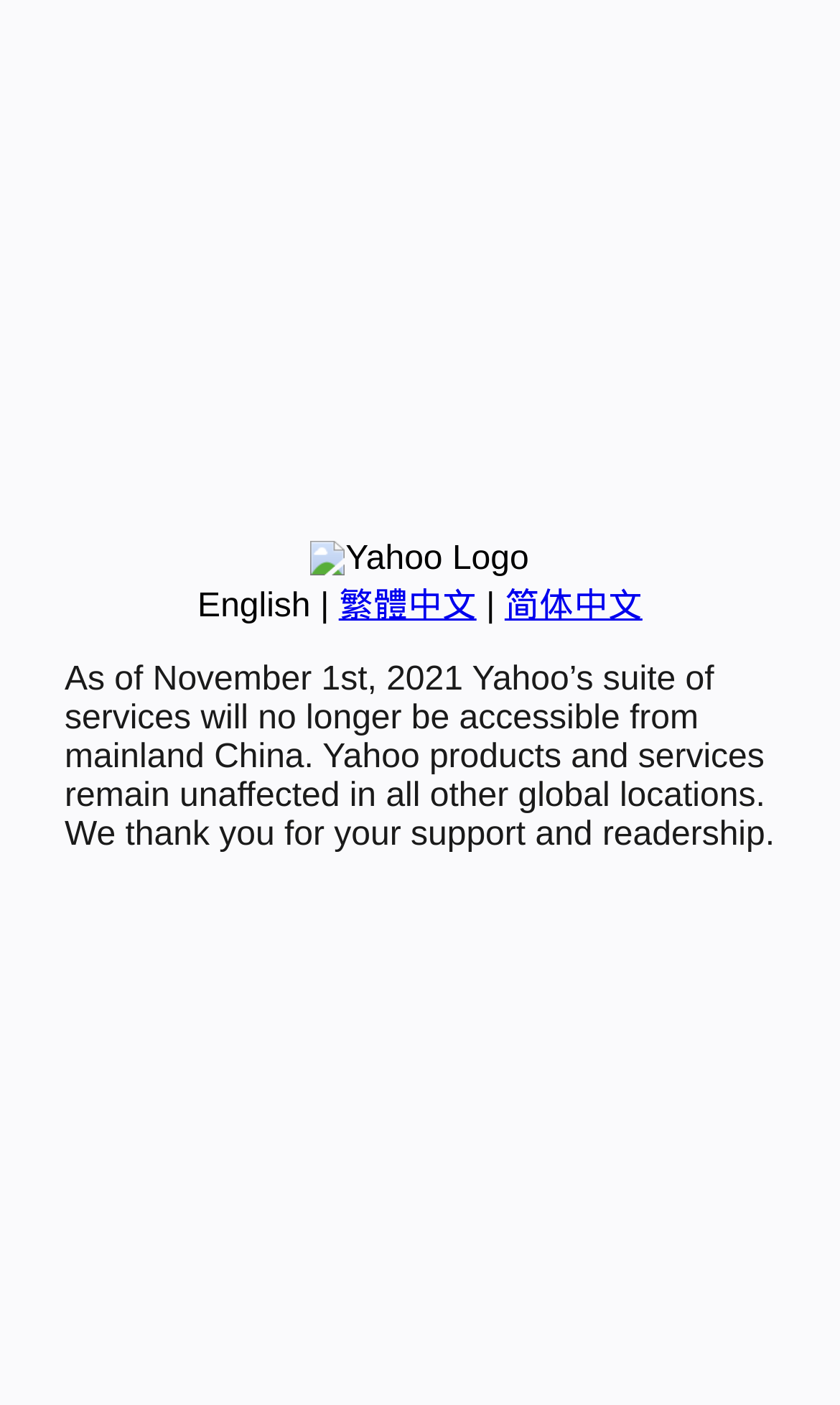Determine the bounding box for the described HTML element: "简体中文". Ensure the coordinates are four float numbers between 0 and 1 in the format [left, top, right, bottom].

[0.601, 0.419, 0.765, 0.445]